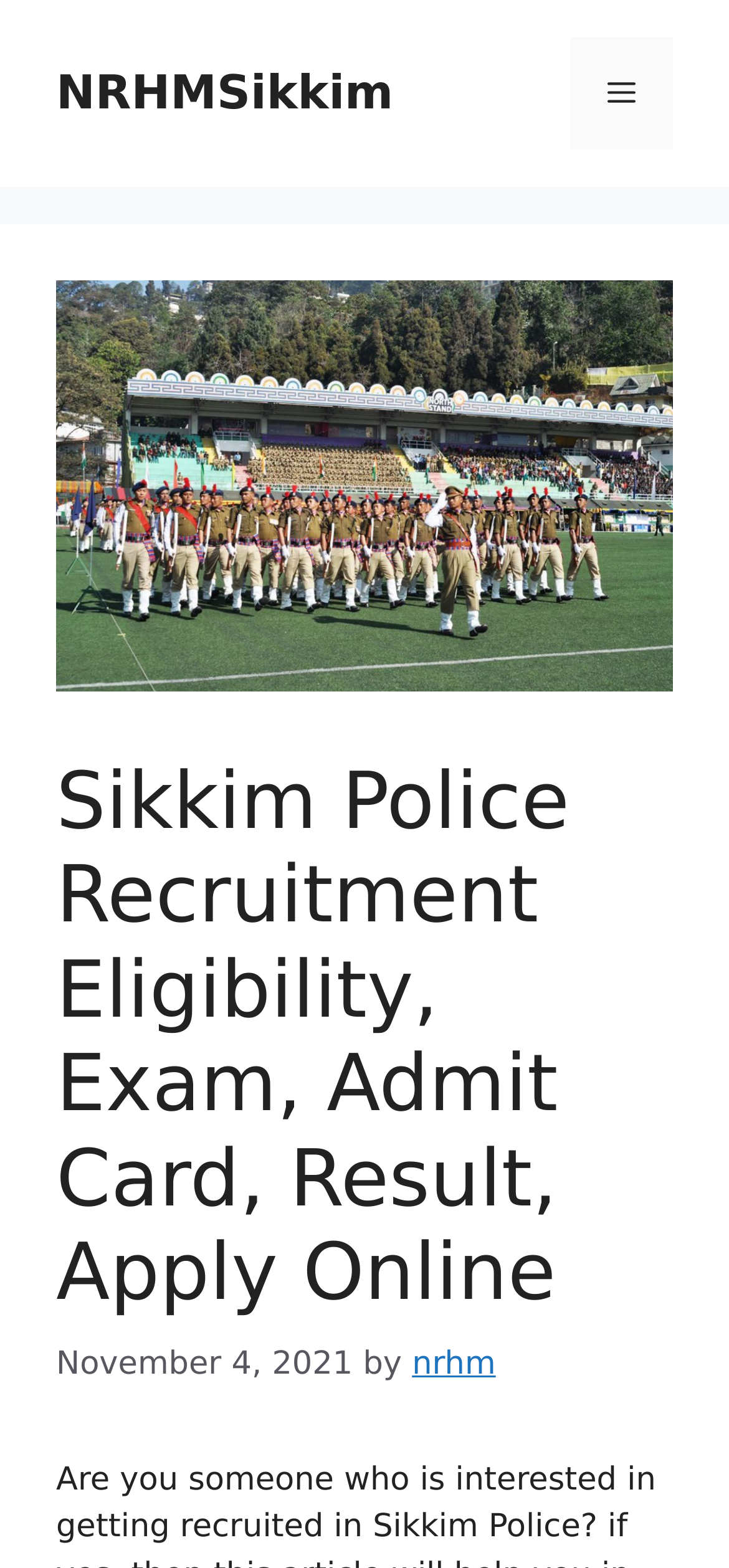What is the text on the image at the top of the webpage?
Please answer the question as detailed as possible based on the image.

I found an image element with the text 'Sikkim Police Recruitment' located at the top of the webpage, with bounding box coordinates [0.077, 0.179, 0.923, 0.441]. This suggests that the image is related to Sikkim Police Recruitment.